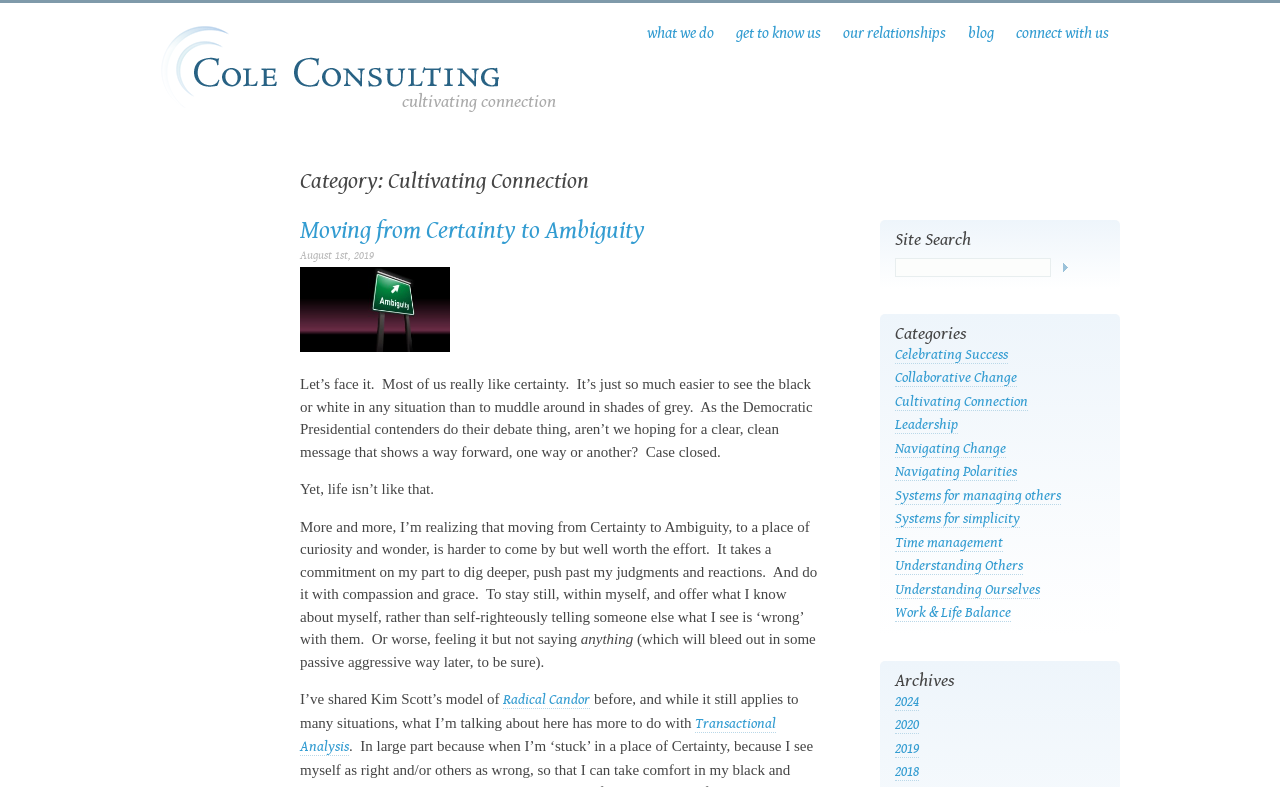Please identify the bounding box coordinates of the element that needs to be clicked to perform the following instruction: "go to the 'Cultivating Connection' category".

[0.699, 0.499, 0.803, 0.522]